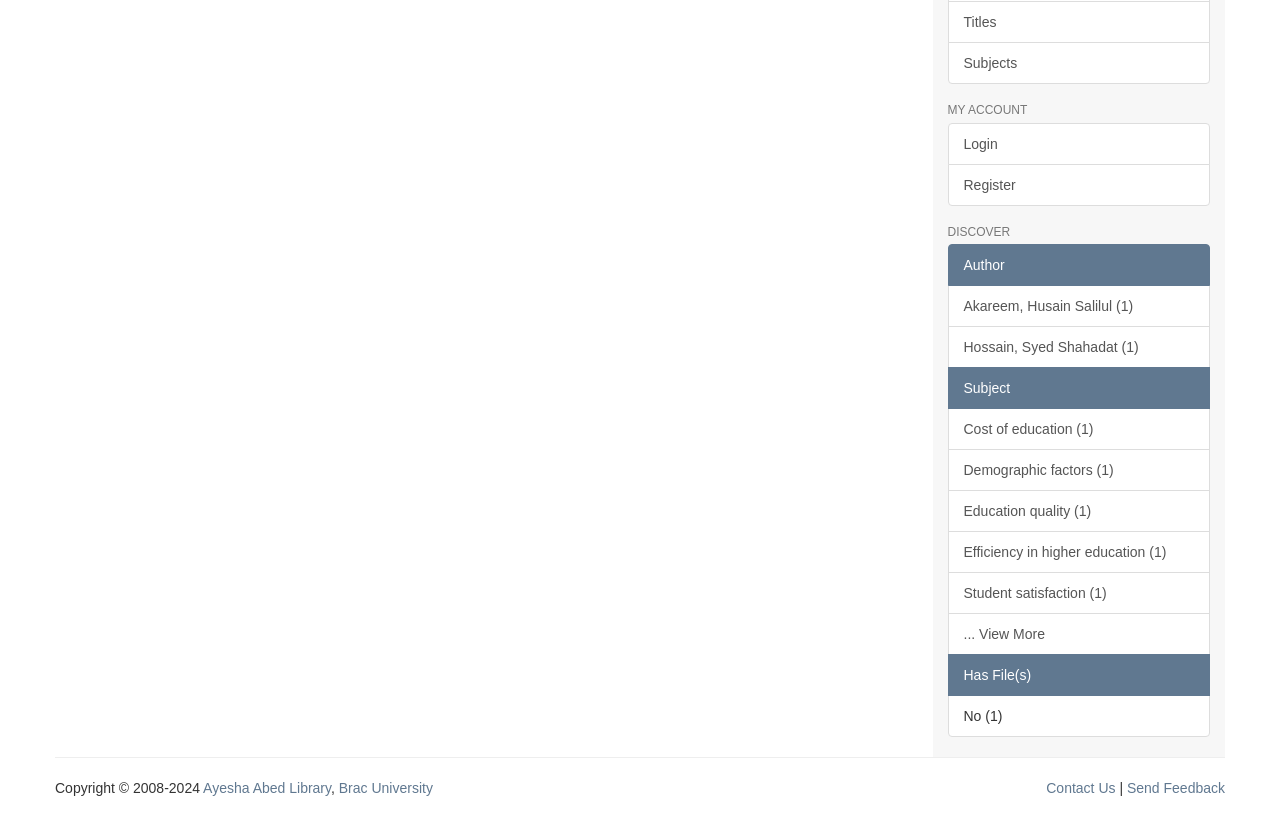Refer to the element description Student satisfaction (1) and identify the corresponding bounding box in the screenshot. Format the coordinates as (top-left x, top-left y, bottom-right x, bottom-right y) with values in the range of 0 to 1.

[0.74, 0.691, 0.945, 0.741]